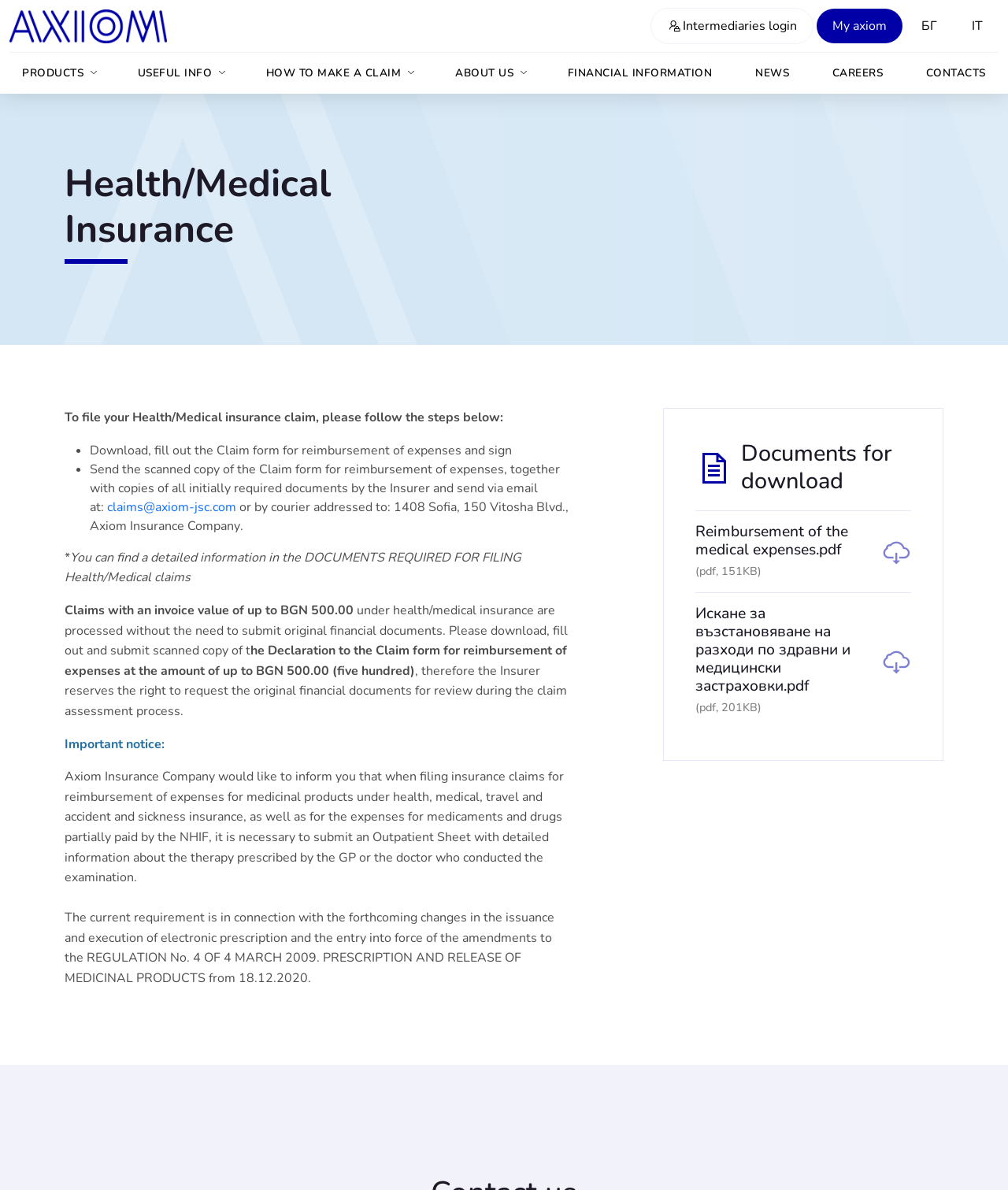What is the maximum invoice value for claims without original financial documents?
With the help of the image, please provide a detailed response to the question.

Based on the webpage content, I found that claims with an invoice value of up to BGN 500.00 can be processed without the need to submit original financial documents. This is a specific requirement mentioned on the webpage.